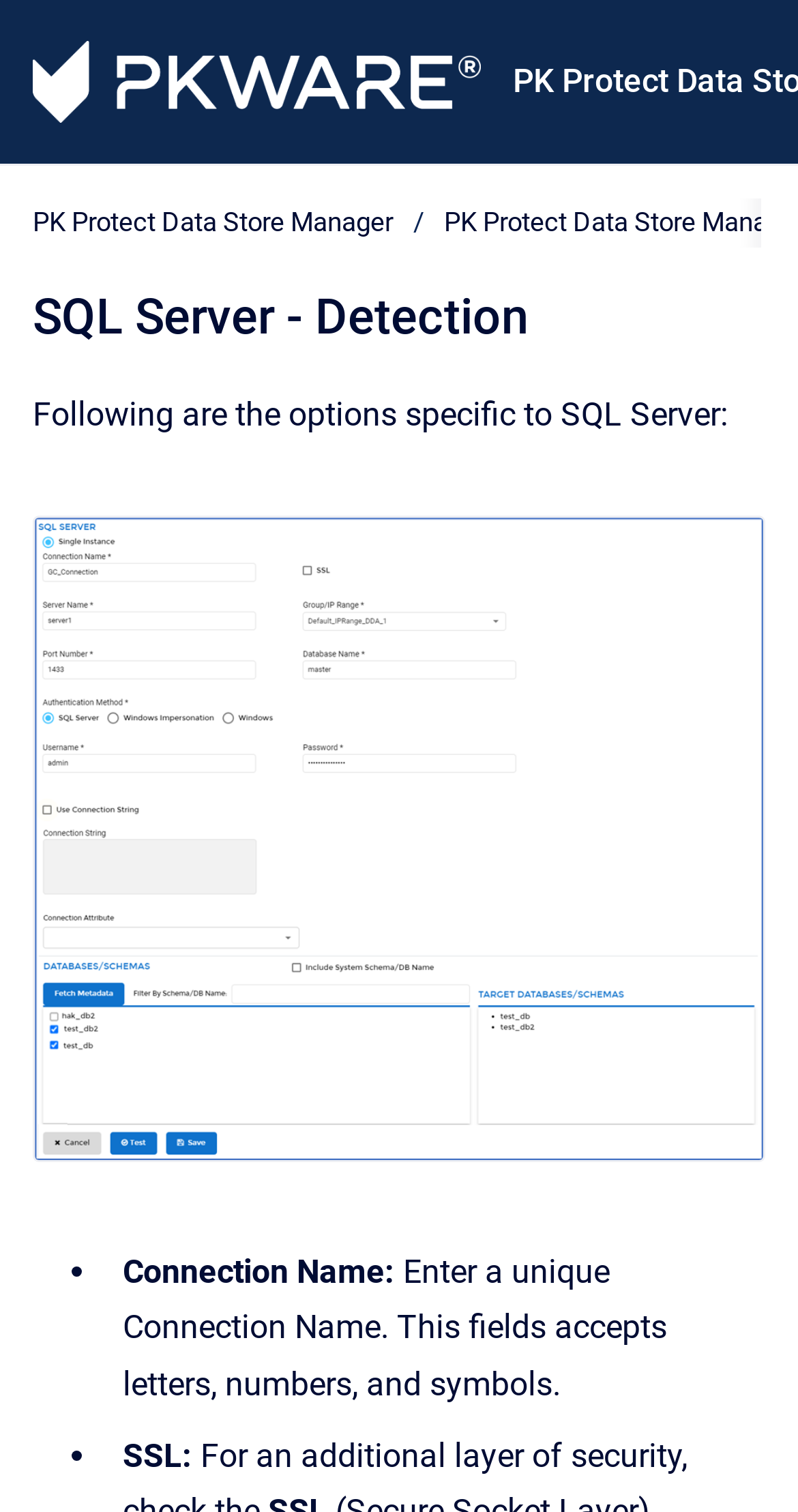Is the webpage related to database management?
Please answer the question with as much detail and depth as you can.

The webpage is related to database management, specifically SQL Server, as indicated by the heading 'SQL Server - Detection' and the options listed on the webpage.